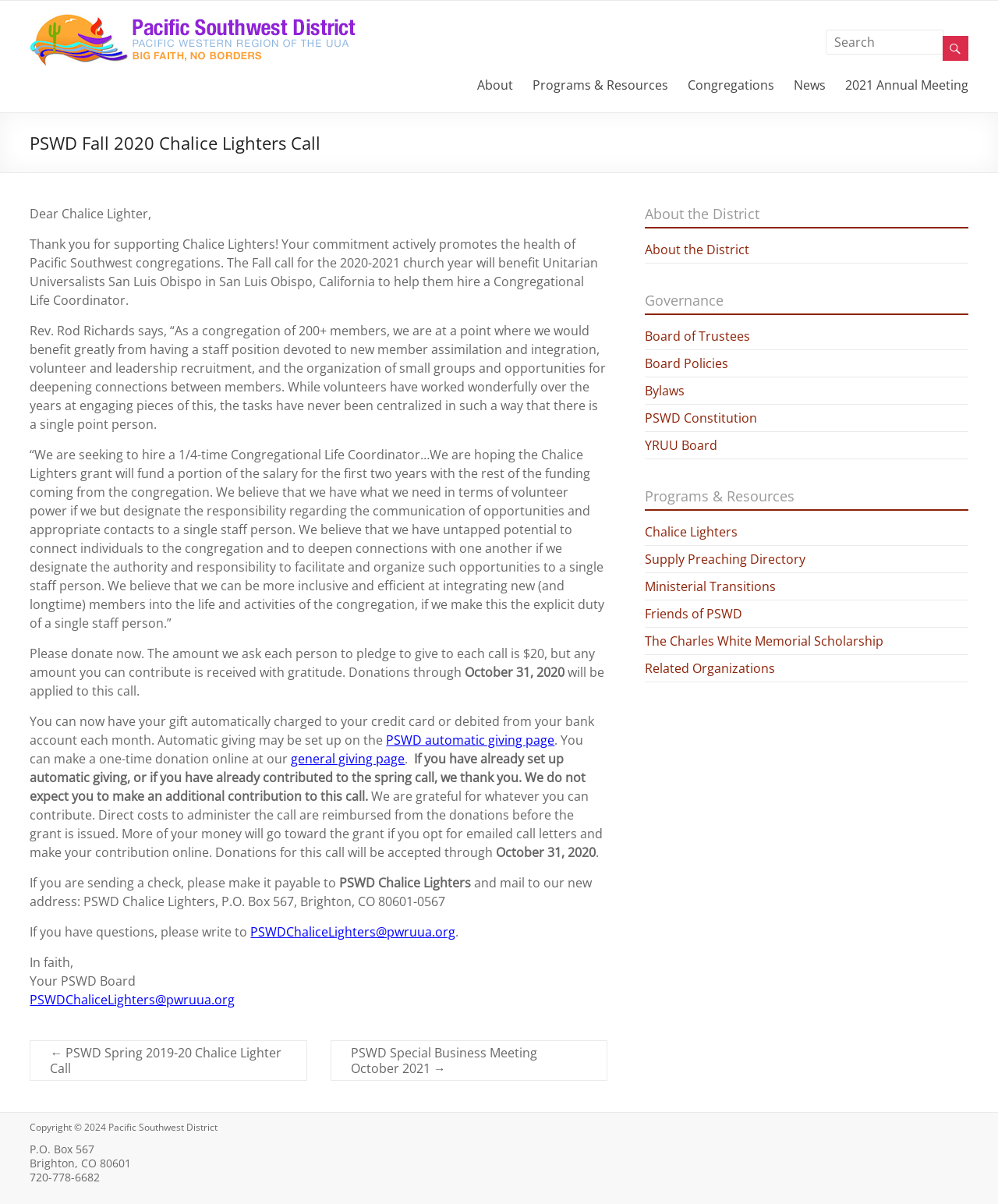Provide a thorough description of the webpage's content and layout.

The webpage is about the PSWD Fall 2020 Chalice Lighters Call, which is a fundraising initiative by the Pacific Southwest District. At the top of the page, there is a logo and a link to the Pacific Southwest District, accompanied by a search bar and a button with a magnifying glass icon. Below this, there are several links to different sections of the website, including "About", "Programs & Resources", "Congregations", "News", and "2021 Annual Meeting".

The main content of the page is an article that explains the purpose of the Chalice Lighters Call. The article begins with a greeting and a thank-you note to Chalice Lighters, followed by a description of the grant recipient, Unitarian Universalists San Luis Obispo, and their need for a Congregational Life Coordinator. The article then explains how the grant will be used and how donations can be made, including the option for automatic giving.

There are several links and buttons throughout the article, including a link to the PSWD automatic giving page, a link to the general giving page, and a link to the PSWDChaliceLighters email address. The article also provides information on how to donate by check and how to contact the PSWD Chalice Lighters.

At the bottom of the page, there are links to previous and next calls, as well as a section with links to different parts of the website, including "About the District", "Governance", and "Programs & Resources". Finally, there is a footer section with copyright information, a link to the Pacific Southwest District, and contact information.